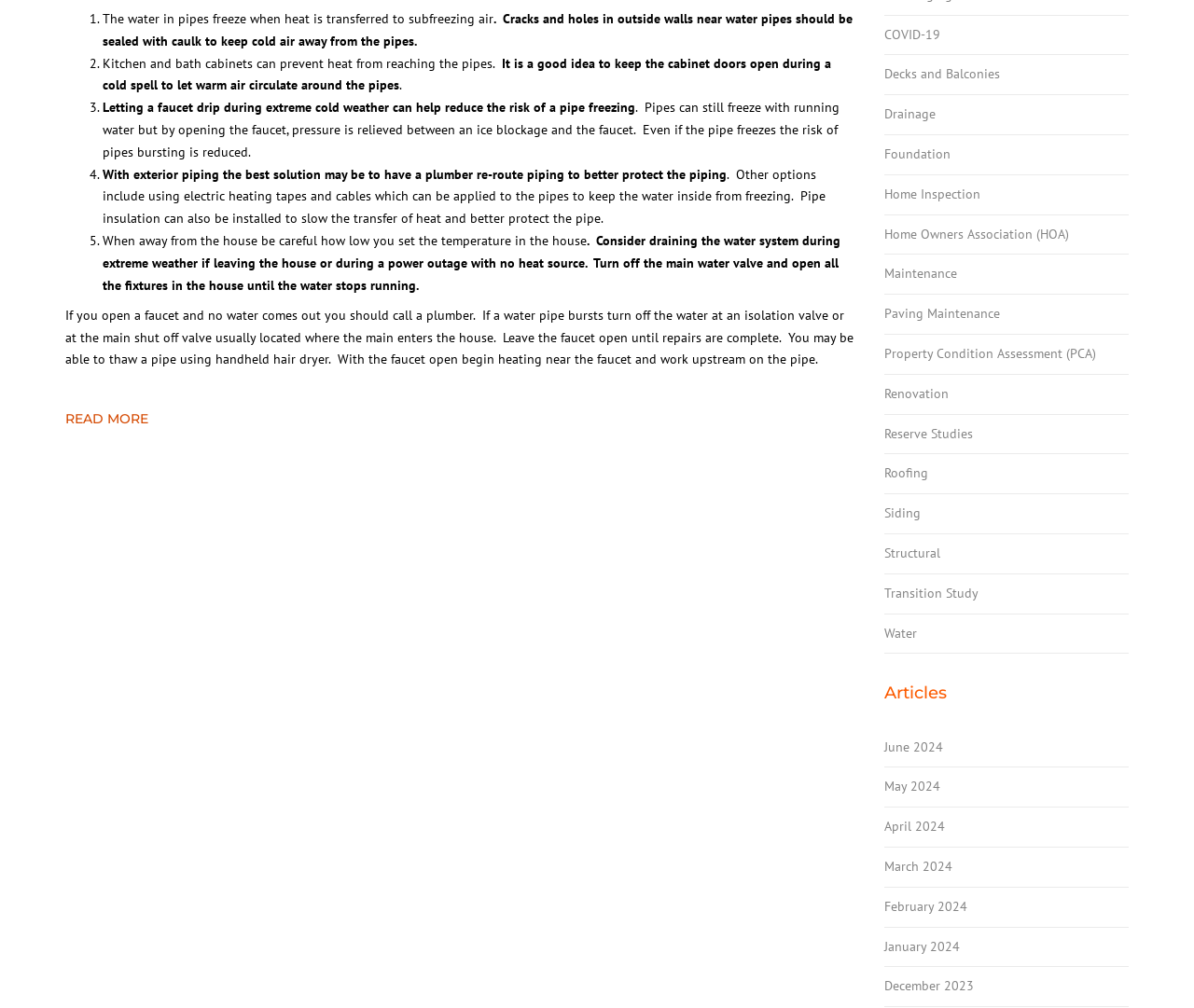Indicate the bounding box coordinates of the clickable region to achieve the following instruction: "Visit 'Water' page."

[0.74, 0.609, 0.768, 0.648]